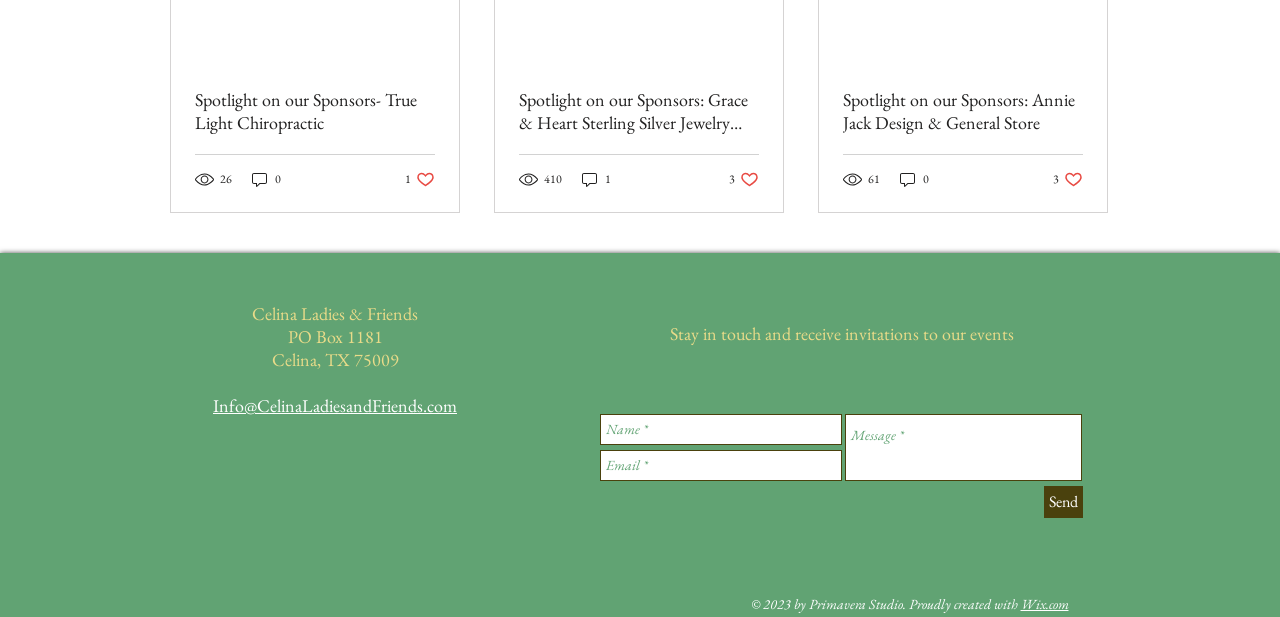Extract the bounding box coordinates for the UI element described as: "Video Players Editors".

None